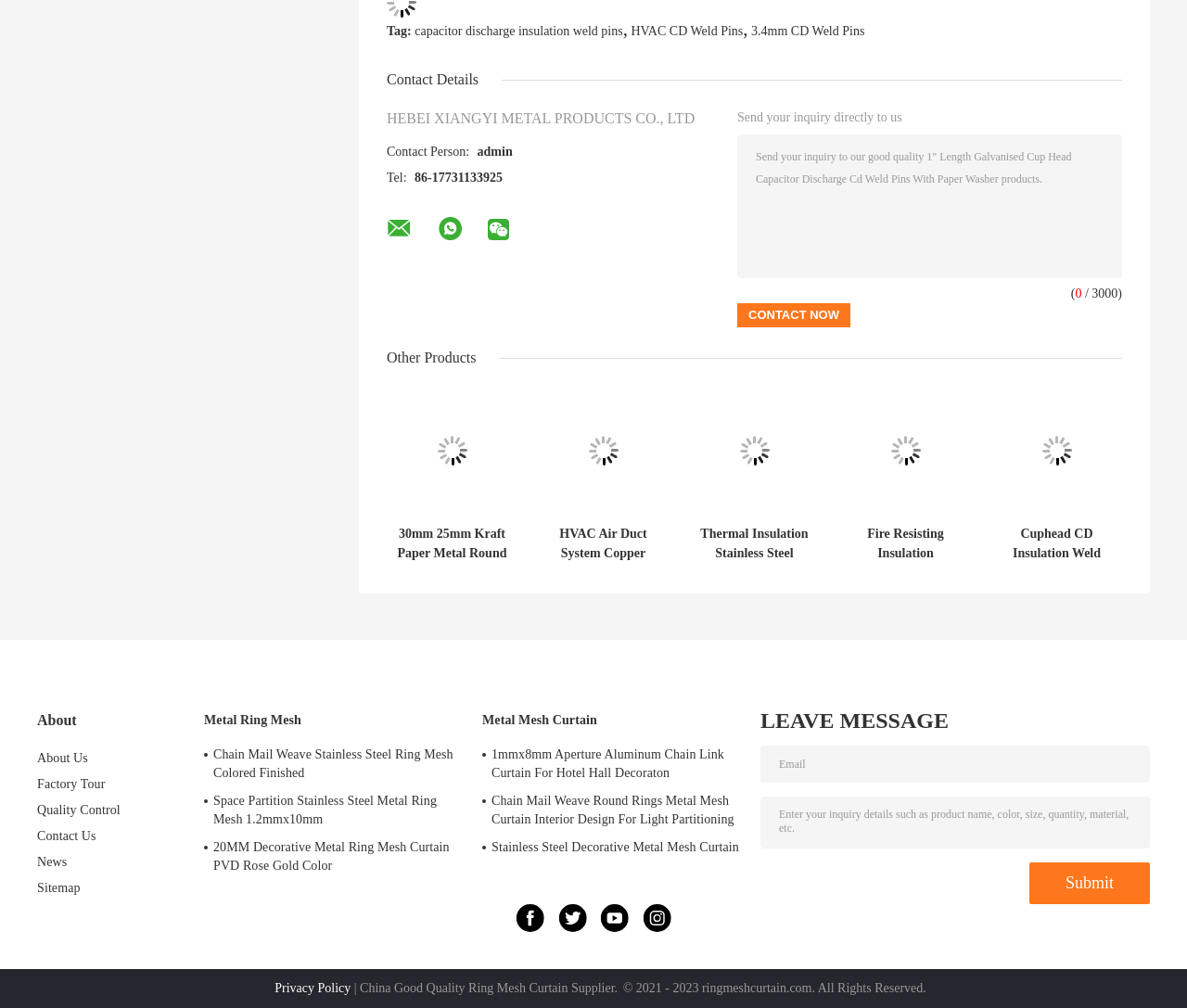Could you provide the bounding box coordinates for the portion of the screen to click to complete this instruction: "Click the 'HVAC CD Weld Pins' link"?

[0.532, 0.024, 0.626, 0.038]